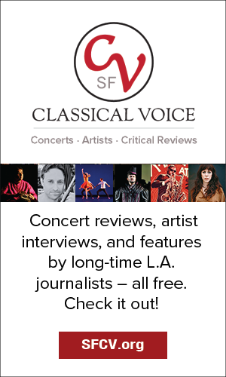Detail every significant feature and component of the image.

The image features a promotional banner for "Classical Voice," a platform dedicated to concert reviews, artist interviews, and features written by seasoned journalists in Los Angeles. The design includes the logo prominently displayed at the top, flanked by colorful images of various artists and performances, emphasizing the diverse offerings of the platform. Below the visuals, the text invites viewers to explore content available for free, highlighting the website URL, SFCV.org, encouraging art enthusiasts to check it out. This engaging layout aims to attract more readers and music lovers to the site.